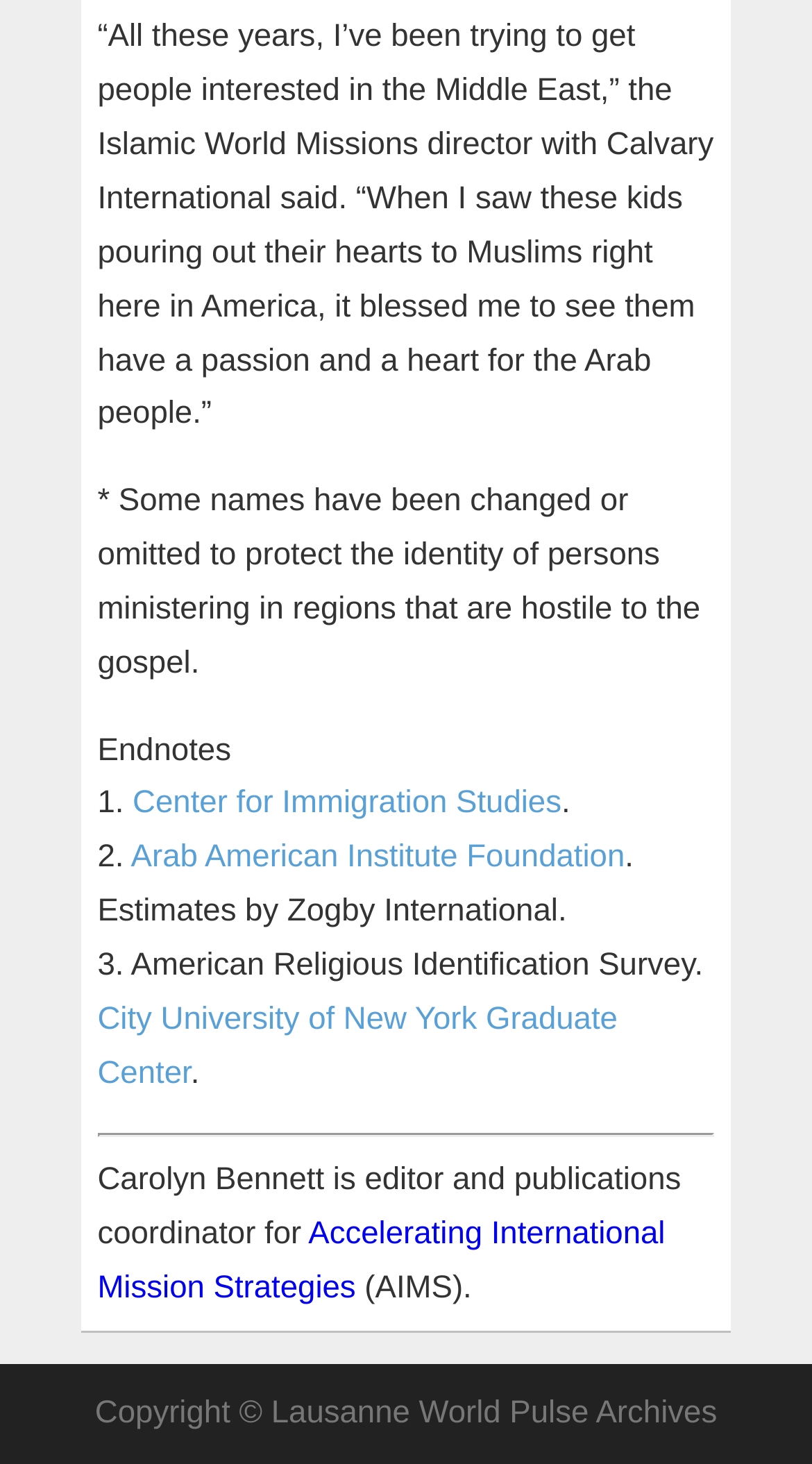How many links are present in the webpage?
Provide a comprehensive and detailed answer to the question.

The webpage contains four links: 'Center for Immigration Studies', 'Arab American Institute Foundation', 'City University of New York Graduate Center', and 'Accelerating International Mission Strategies'.